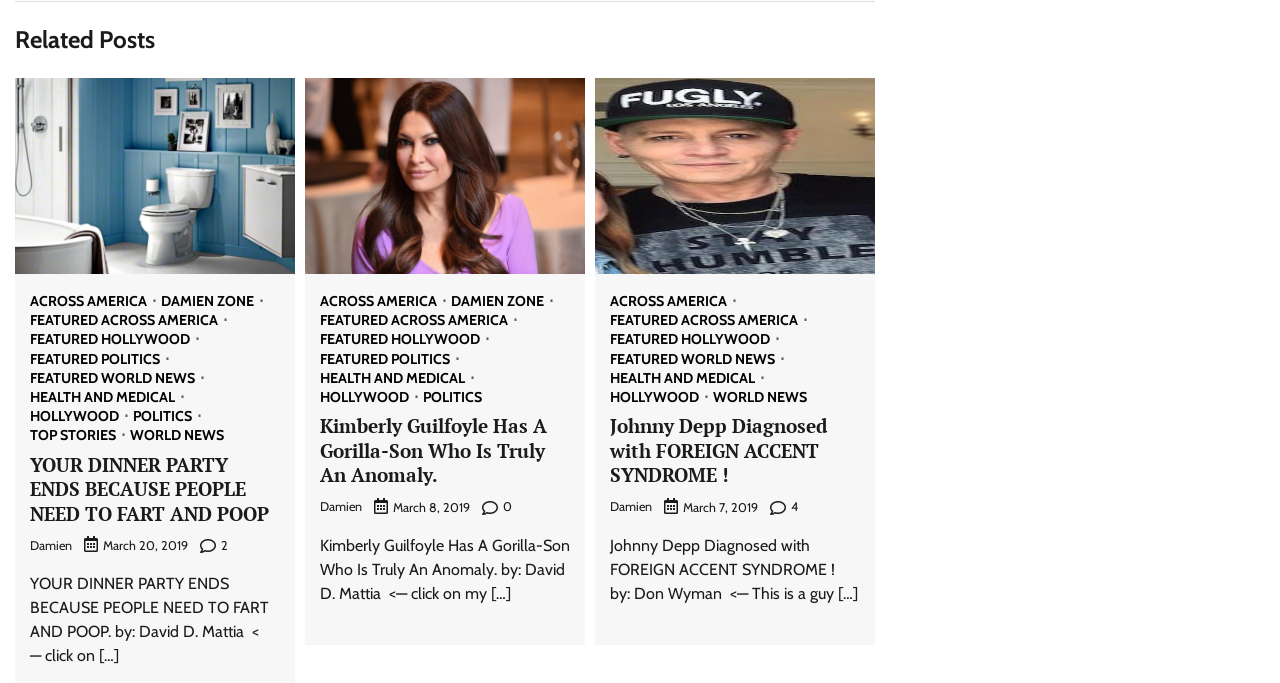Please identify the bounding box coordinates of the area that needs to be clicked to follow this instruction: "View 'Johnny Depp Diagnosed with FOREIGN ACCENT SYNDROME!' article".

[0.477, 0.605, 0.646, 0.714]